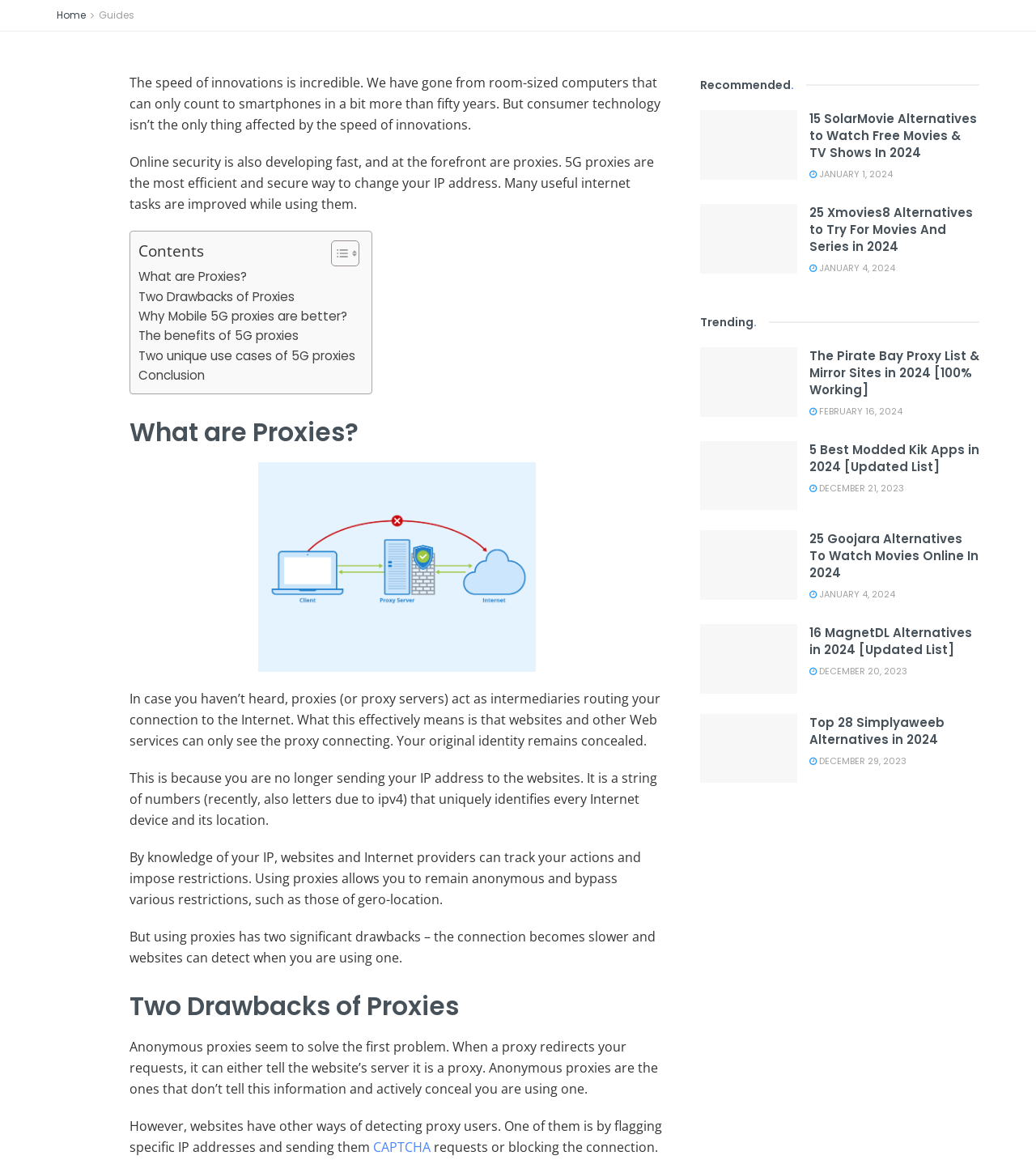Answer the question in one word or a short phrase:
What is the date of the article '25 Xmovies8 Alternatives to Try For Movies And Series in 2024'?

JANUARY 4, 2024